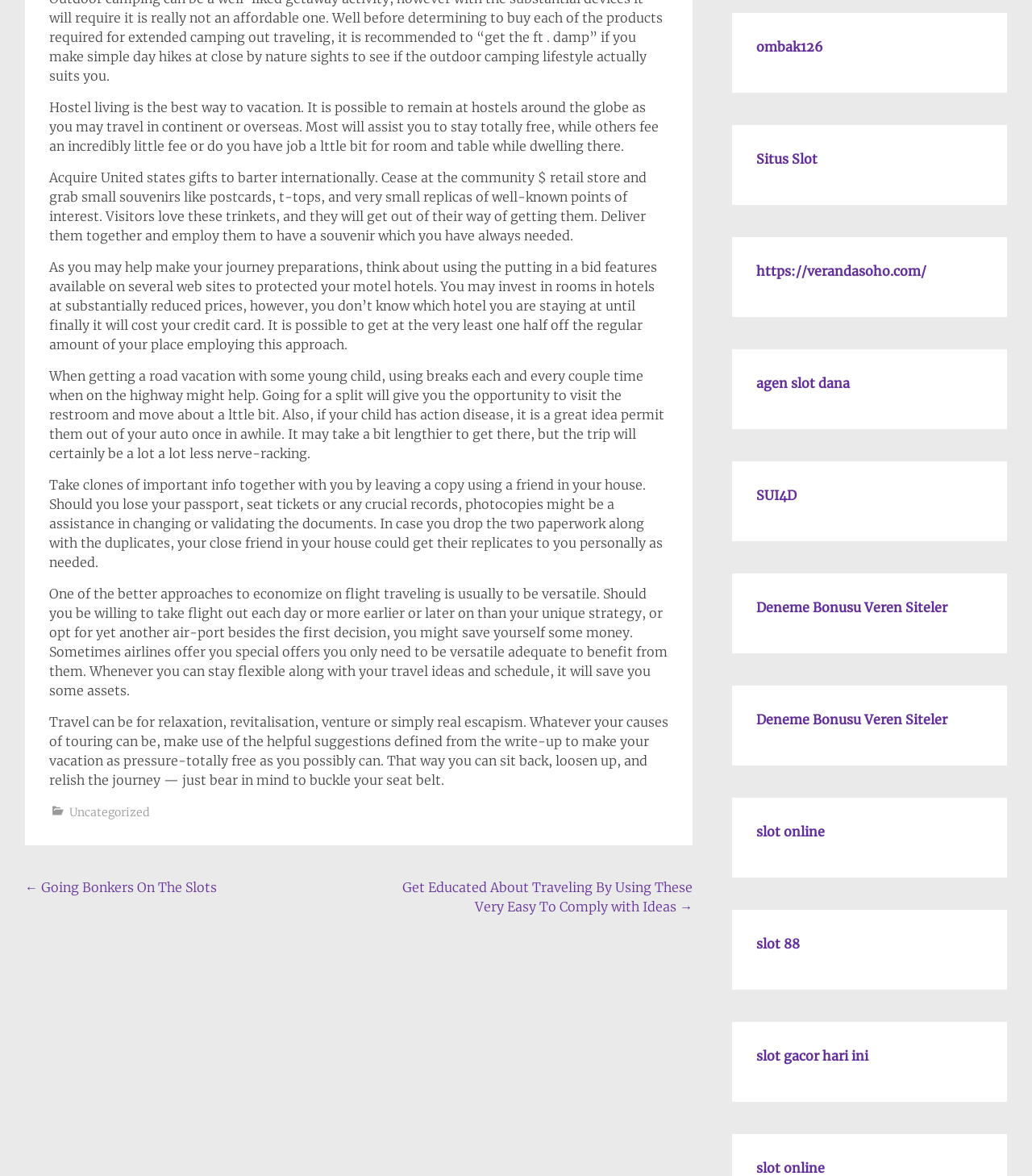Show the bounding box coordinates for the element that needs to be clicked to execute the following instruction: "Explore 'https://verandasoho.com/'". Provide the coordinates in the form of four float numbers between 0 and 1, i.e., [left, top, right, bottom].

[0.733, 0.224, 0.898, 0.237]